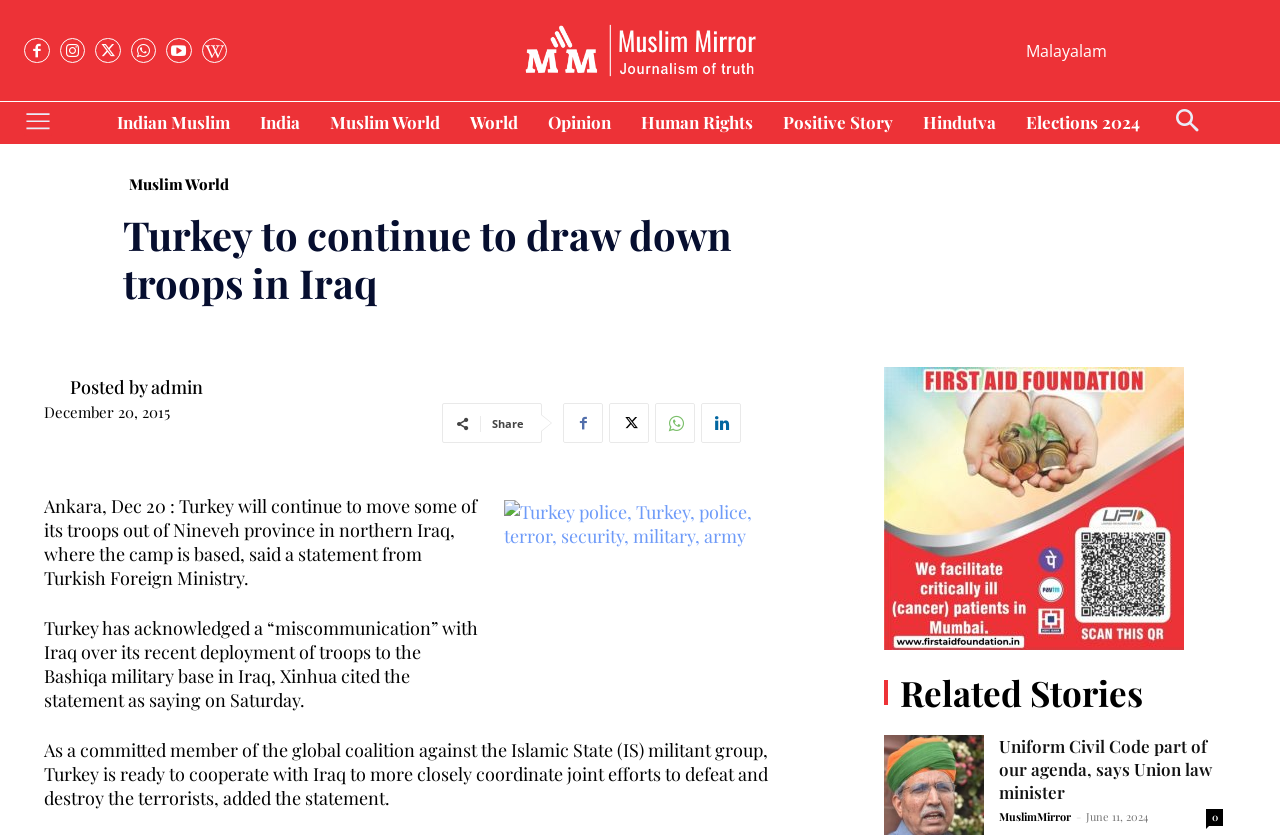Please identify the bounding box coordinates of the area that needs to be clicked to follow this instruction: "Click on the 'Share' button".

[0.385, 0.495, 0.41, 0.513]